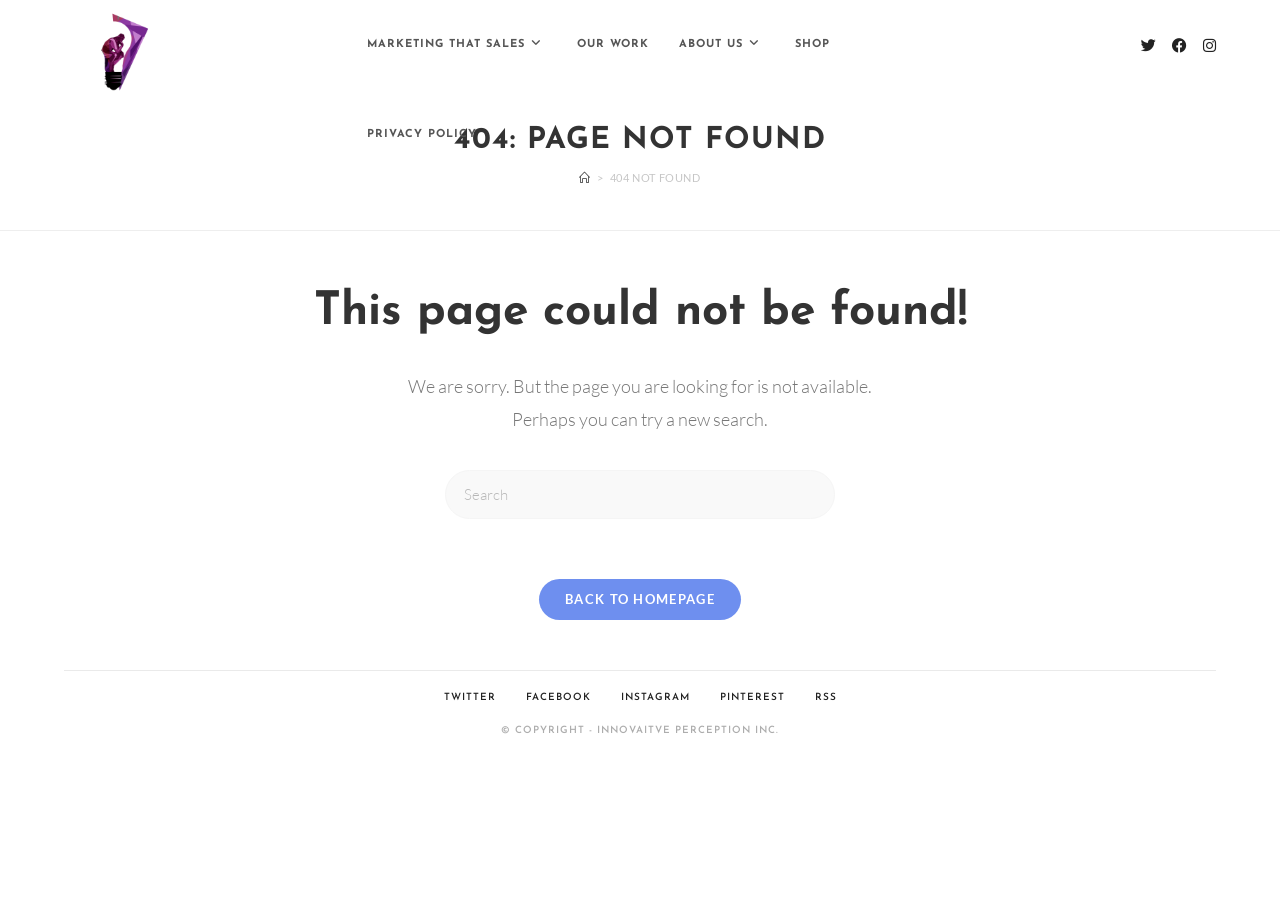Identify the bounding box coordinates for the element you need to click to achieve the following task: "Visit Facebook page". The coordinates must be four float values ranging from 0 to 1, formatted as [left, top, right, bottom].

[0.909, 0.041, 0.934, 0.057]